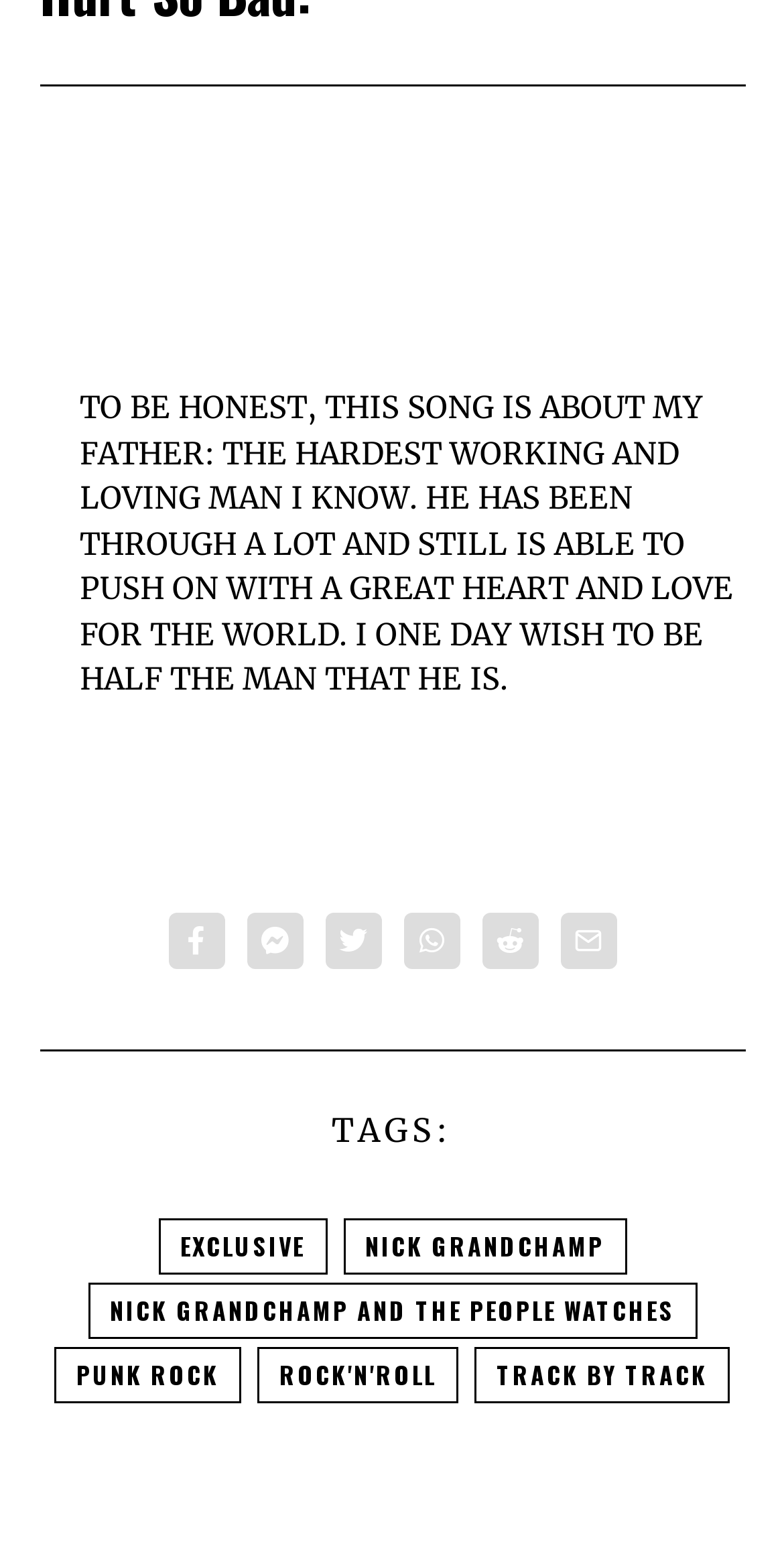Determine the bounding box coordinates in the format (top-left x, top-left y, bottom-right x, bottom-right y). Ensure all values are floating point numbers between 0 and 1. Identify the bounding box of the UI element described by: Reddit

[0.614, 0.591, 0.686, 0.628]